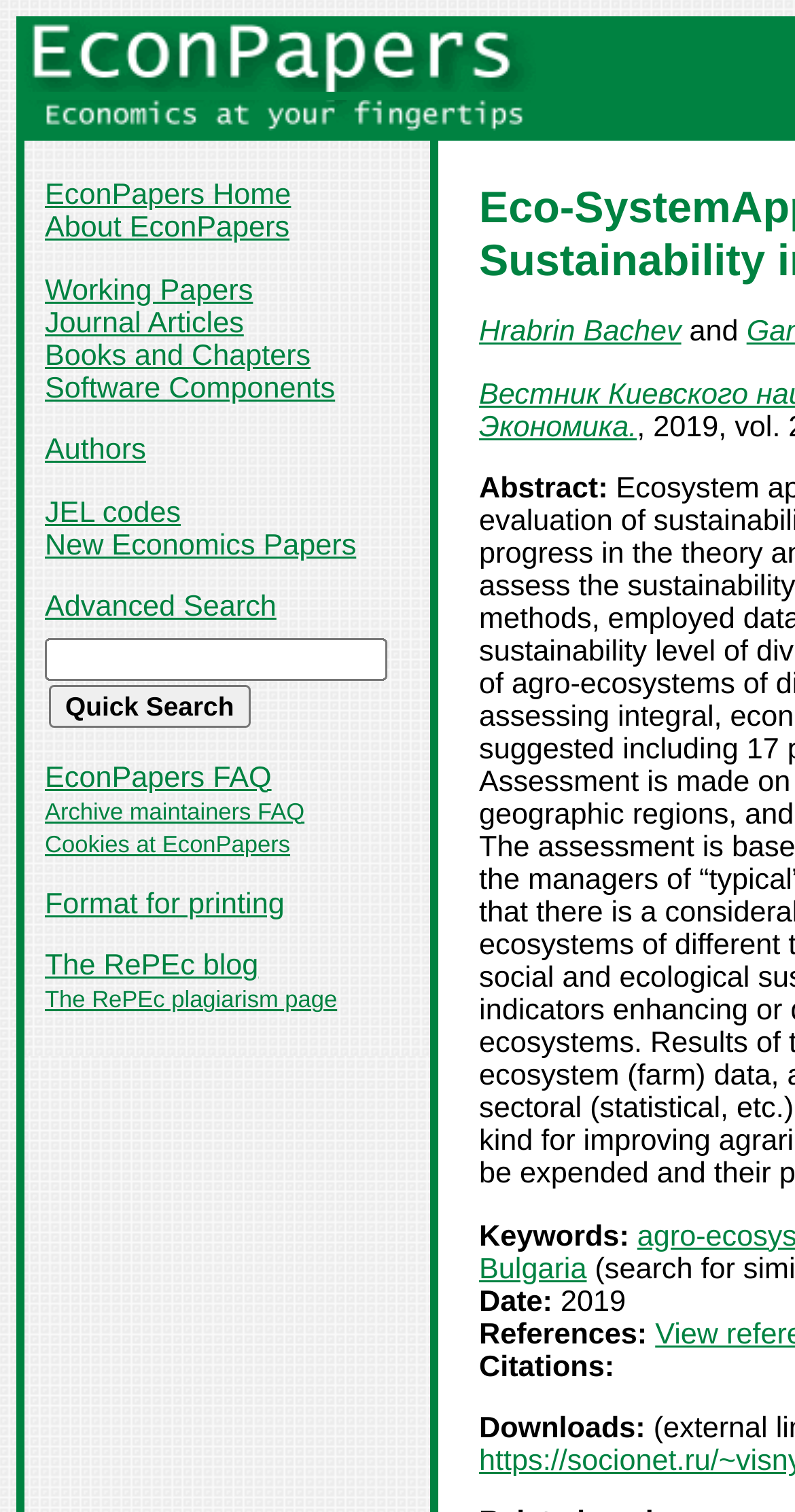Please mark the clickable region by giving the bounding box coordinates needed to complete this instruction: "View the references of the paper".

[0.603, 0.872, 0.814, 0.893]